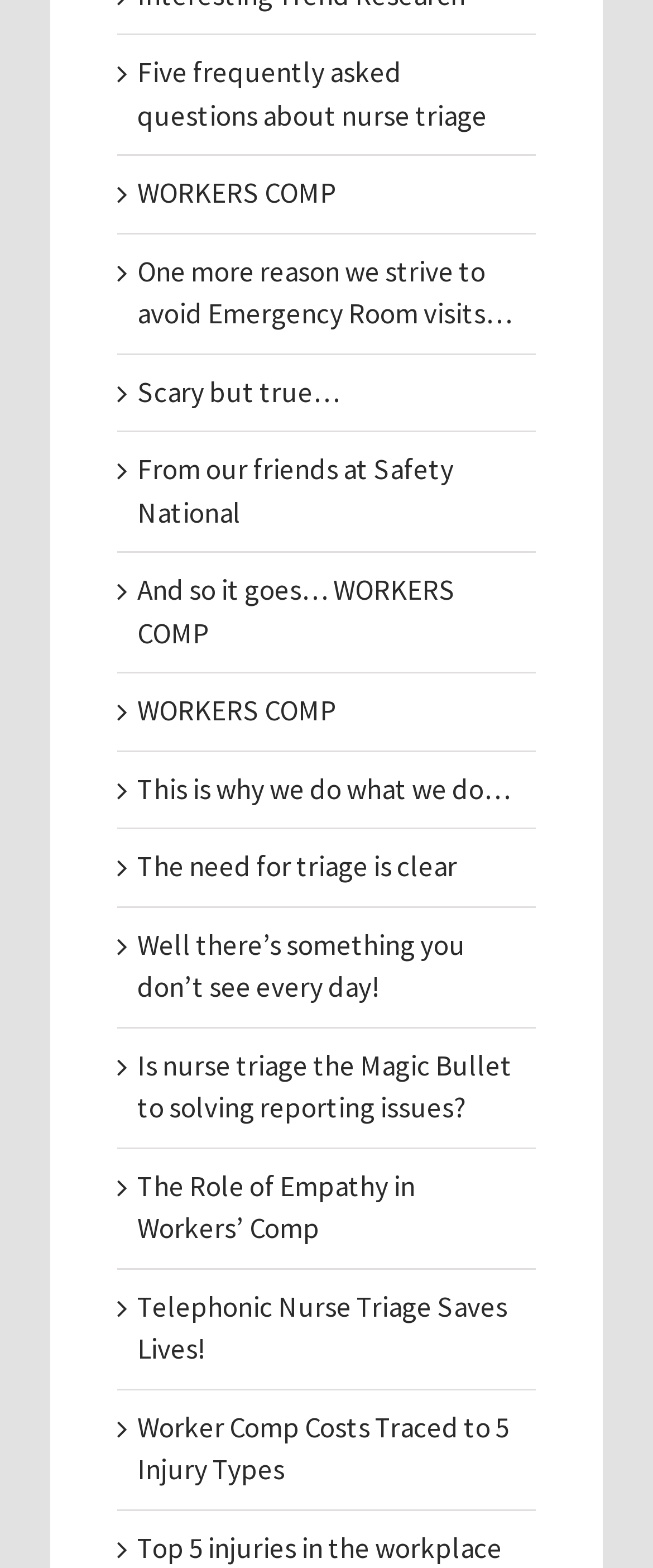Please provide the bounding box coordinates for the element that needs to be clicked to perform the instruction: "Learn about workers' compensation". The coordinates must consist of four float numbers between 0 and 1, formatted as [left, top, right, bottom].

[0.21, 0.111, 0.515, 0.135]